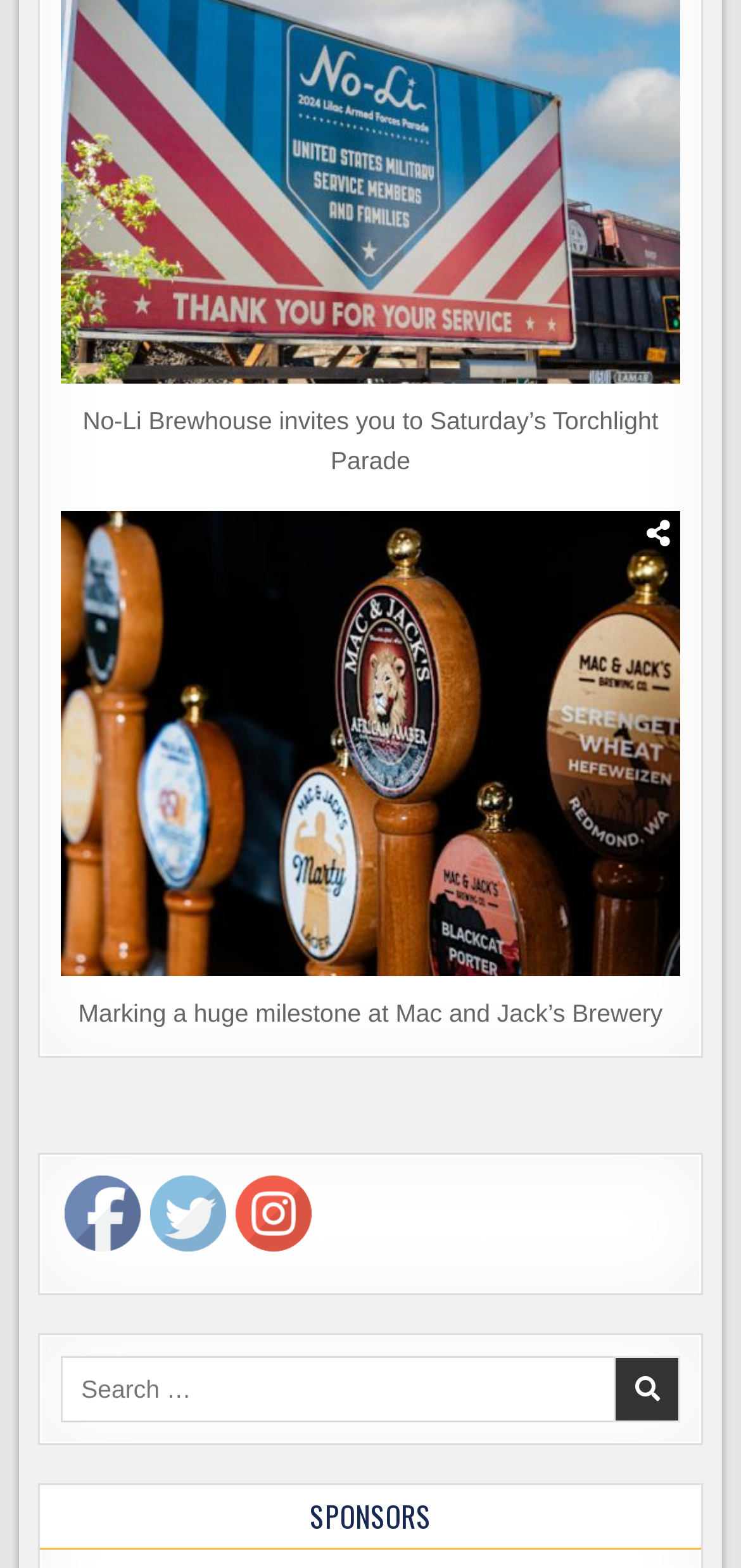What is the section labeled 'SPONSORS' for?
Please answer the question with a detailed and comprehensive explanation.

The section labeled 'SPONSORS' is likely used to list sponsors or partners of the webpage or the beer-related content it features.